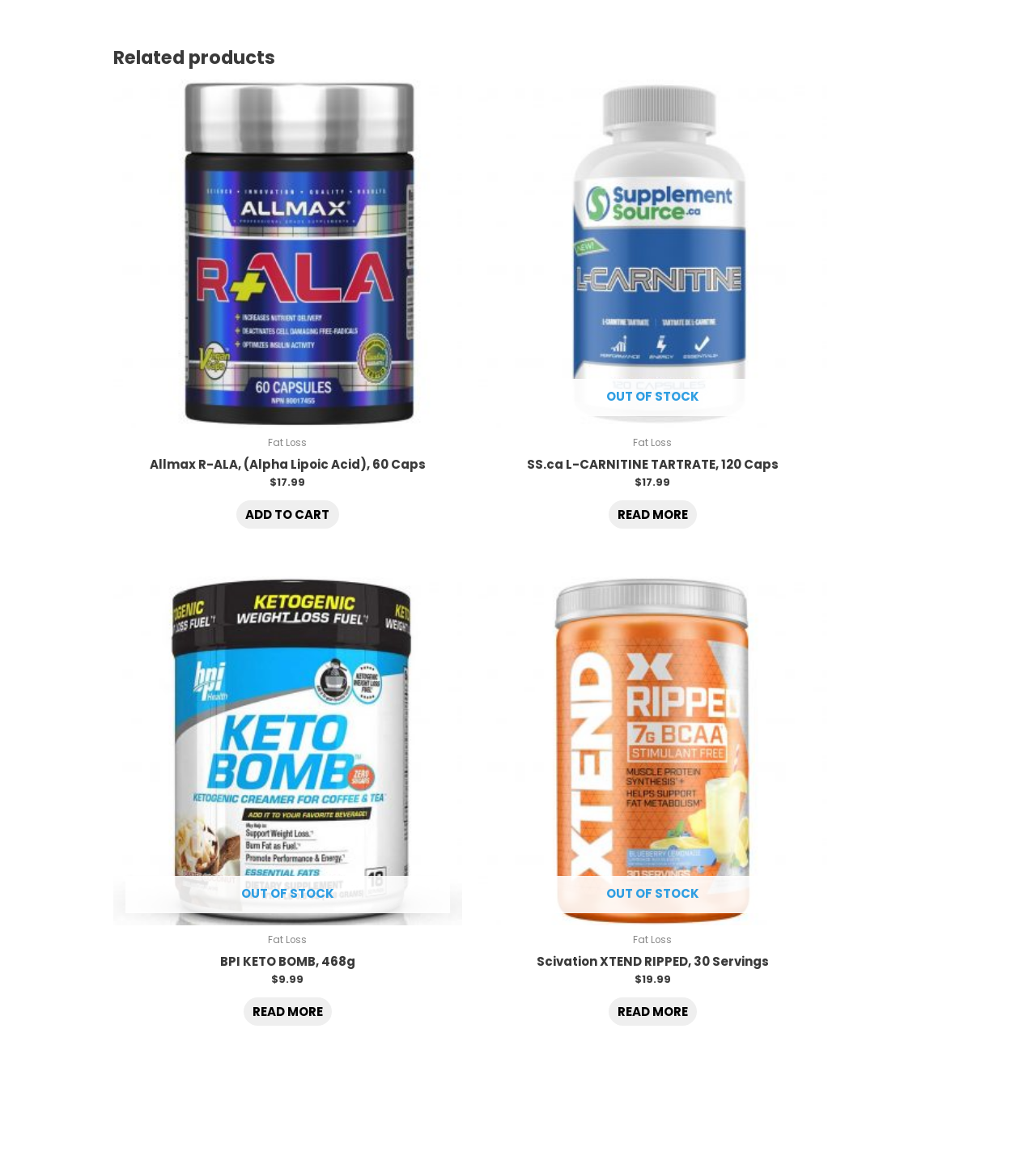Predict the bounding box coordinates of the UI element that matches this description: "Quick View". The coordinates should be in the format [left, top, right, bottom] with each value between 0 and 1.

[0.508, 0.216, 0.691, 0.237]